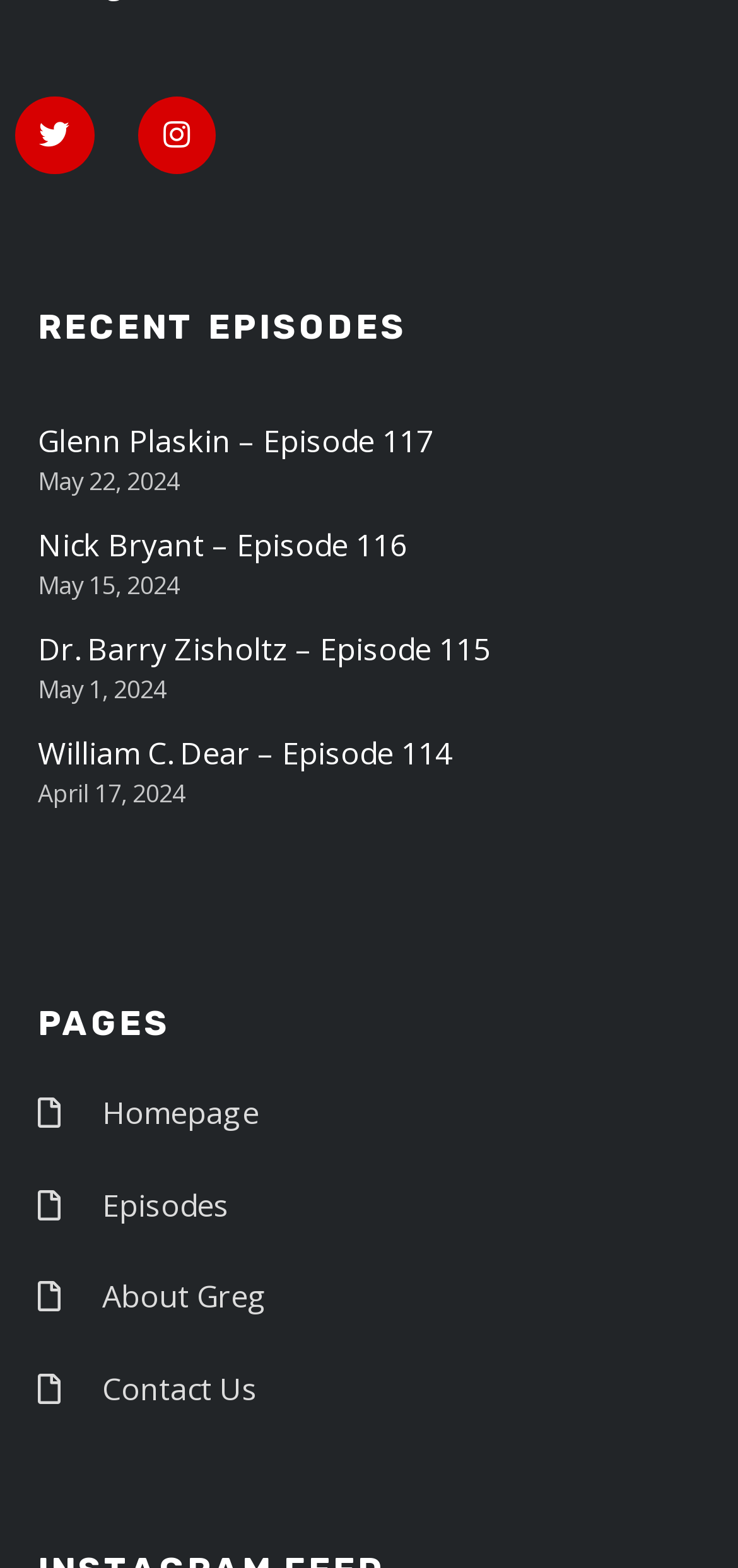Provide a brief response in the form of a single word or phrase:
How many episodes are listed?

4